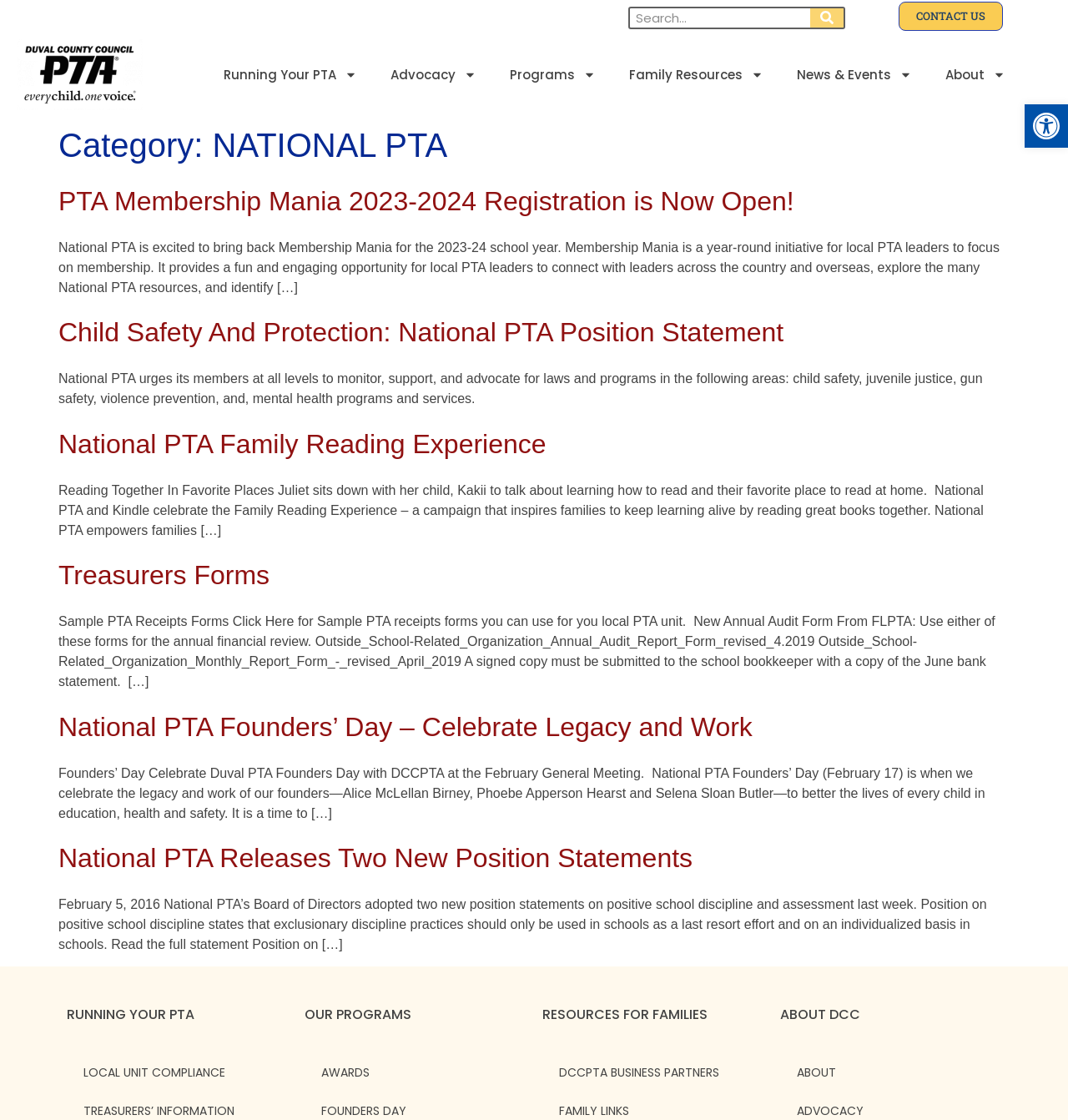Describe the webpage meticulously, covering all significant aspects.

The webpage is about the National PTA (Parent-Teacher Association) and its local unit, DCCPTA. At the top, there is a toolbar with an accessibility tool button and a search bar. Below the toolbar, there is a logo of DCCPTA and a link to "CONTACT US". 

On the left side, there is a menu with several links, including "Advocacy", "Programs", "Family Resources", "News & Events", and "About". Each link has a corresponding icon. 

The main content of the webpage is divided into several sections, each with a heading and a brief description. The sections include "PTA Membership Mania 2023-2024 Registration is Now Open!", "Child Safety And Protection: National PTA Position Statement", "National PTA Family Reading Experience", "Treasurers Forms", "National PTA Founders’ Day – Celebrate Legacy and Work", and "National PTA Releases Two New Position Statements". Each section has a link to read more about the topic.

At the bottom of the webpage, there are four columns with headings "RUNNING YOUR PTA", "OUR PROGRAMS", "RESOURCES FOR FAMILIES", and "ABOUT DCC". Each column has a link to a related page.